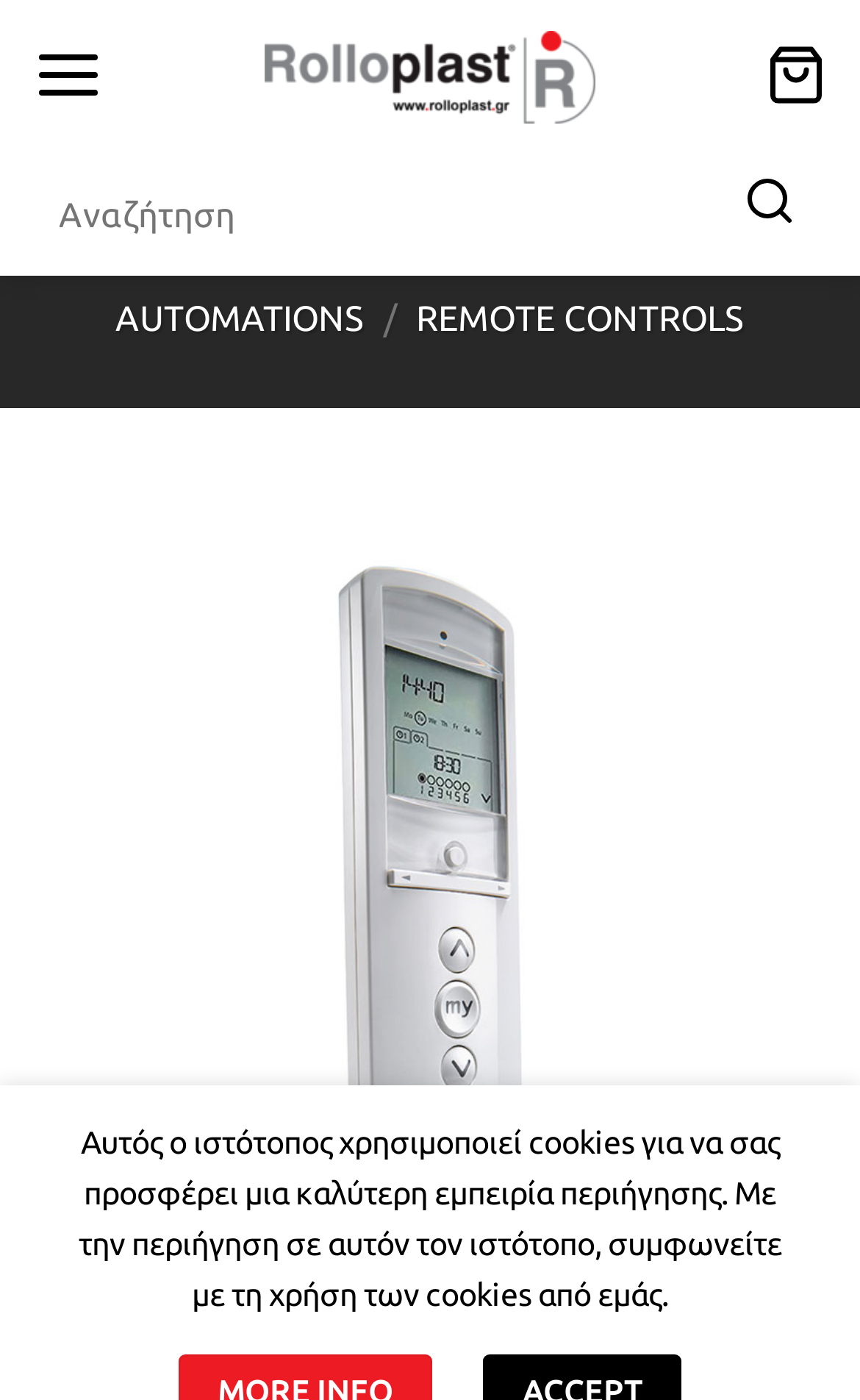What is the brand of the remote control?
From the screenshot, provide a brief answer in one word or phrase.

Rolloplast